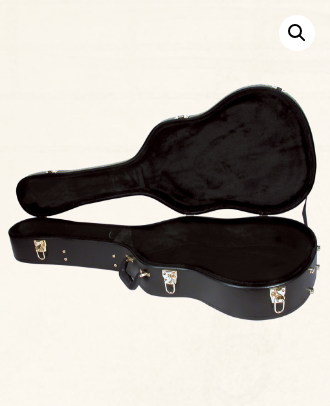Provide a short, one-word or phrase answer to the question below:
What is the purpose of the lockable latches on the case?

Added security